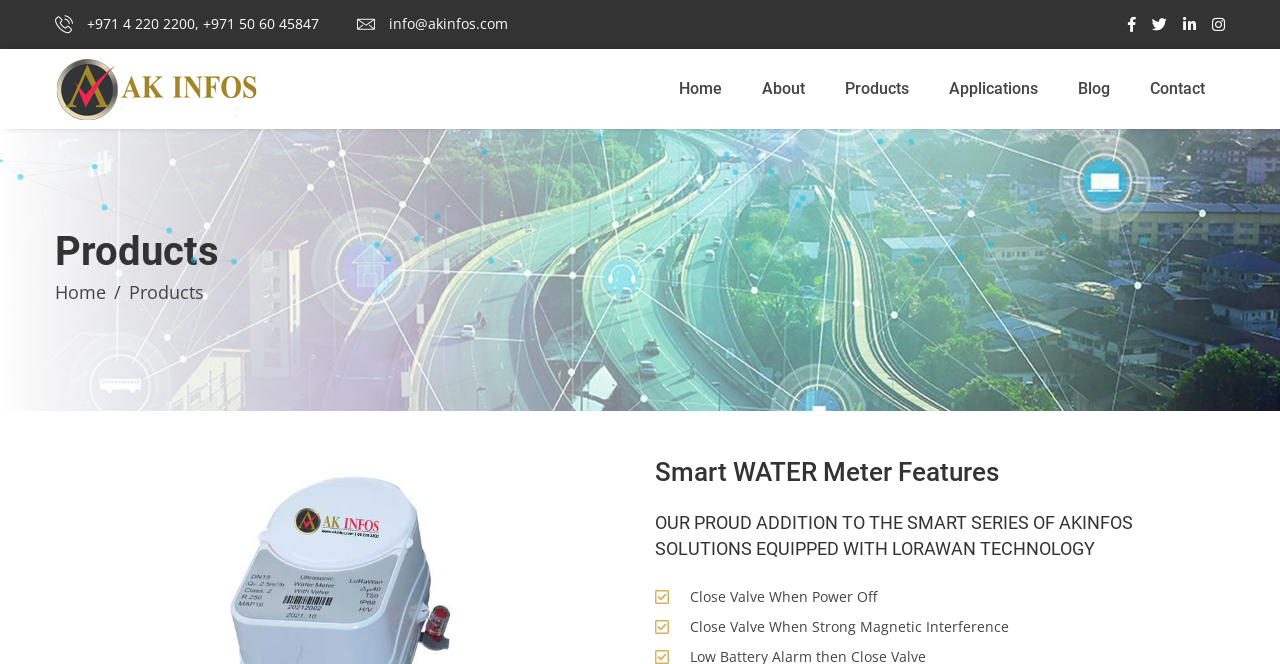Identify the bounding box of the UI component described as: "About".

[0.58, 0.074, 0.645, 0.194]